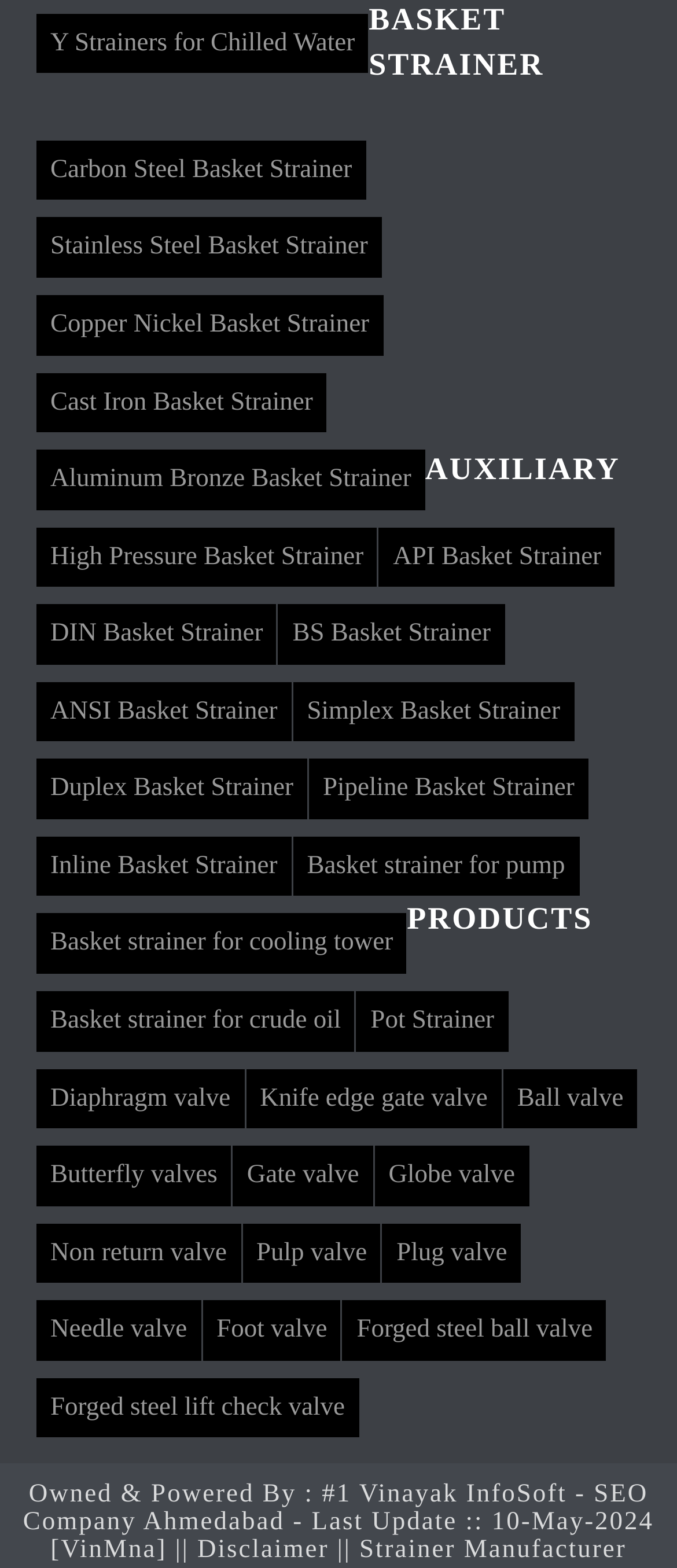Answer the question in a single word or phrase:
What is the purpose of a basket strainer?

To filter